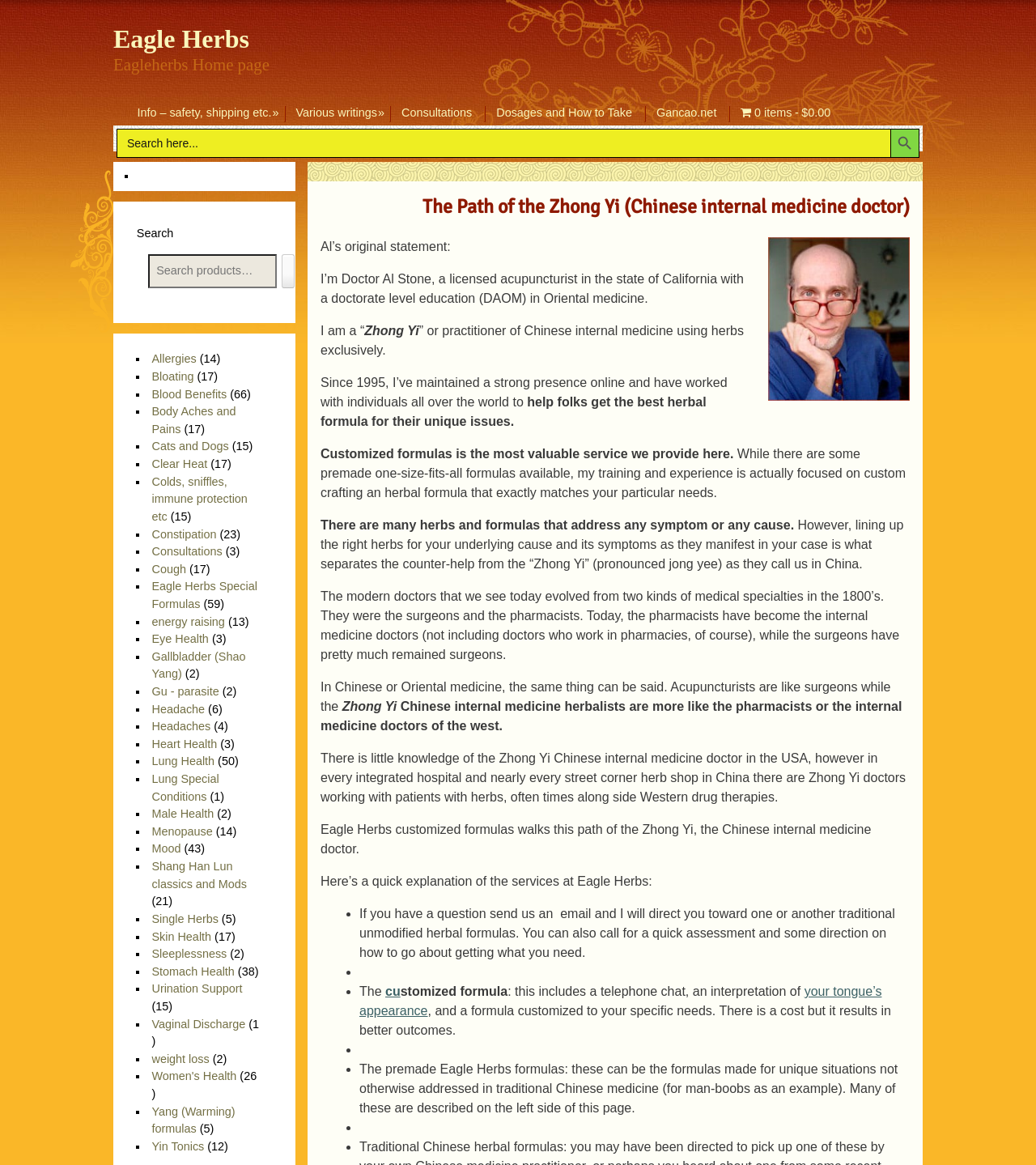Specify the bounding box coordinates of the area that needs to be clicked to achieve the following instruction: "Search for something".

[0.112, 0.11, 0.888, 0.136]